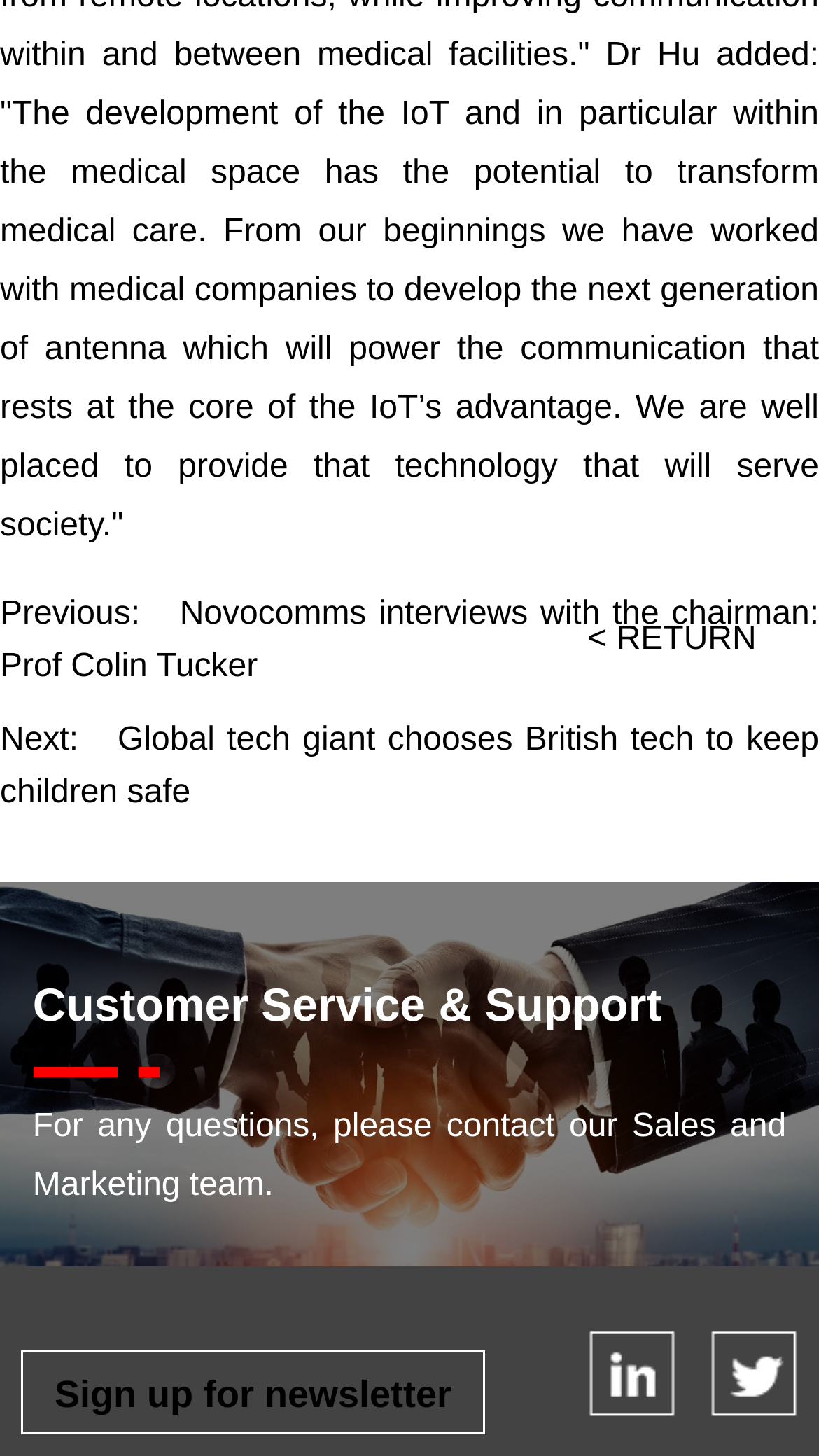Given the description: "Contact Us", determine the bounding box coordinates of the UI element. The coordinates should be formatted as four float numbers between 0 and 1, [left, top, right, bottom].

[0.04, 0.888, 0.325, 0.913]